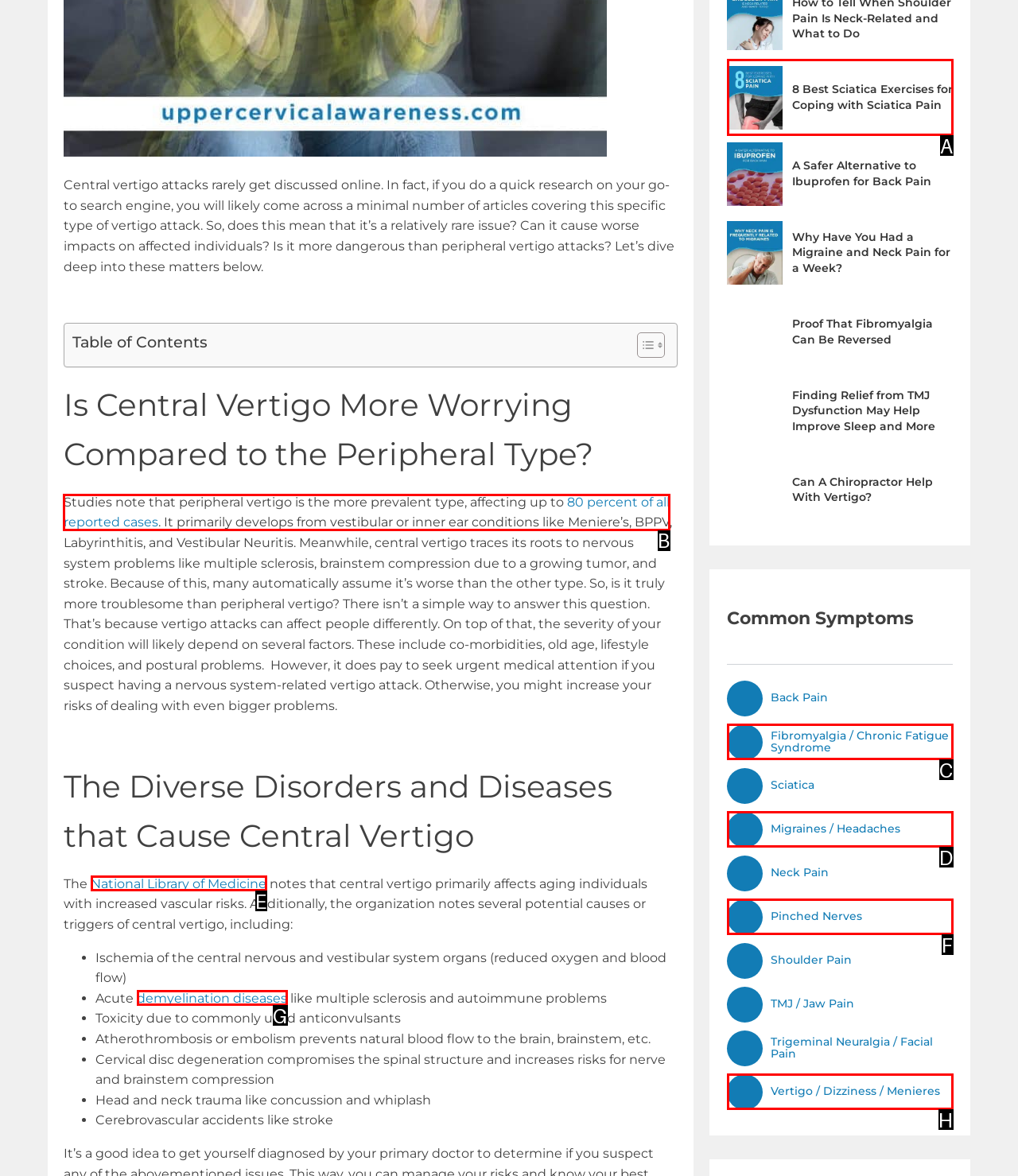Choose the letter of the option that needs to be clicked to perform the task: Read more about 80 percent of all reported cases. Answer with the letter.

B